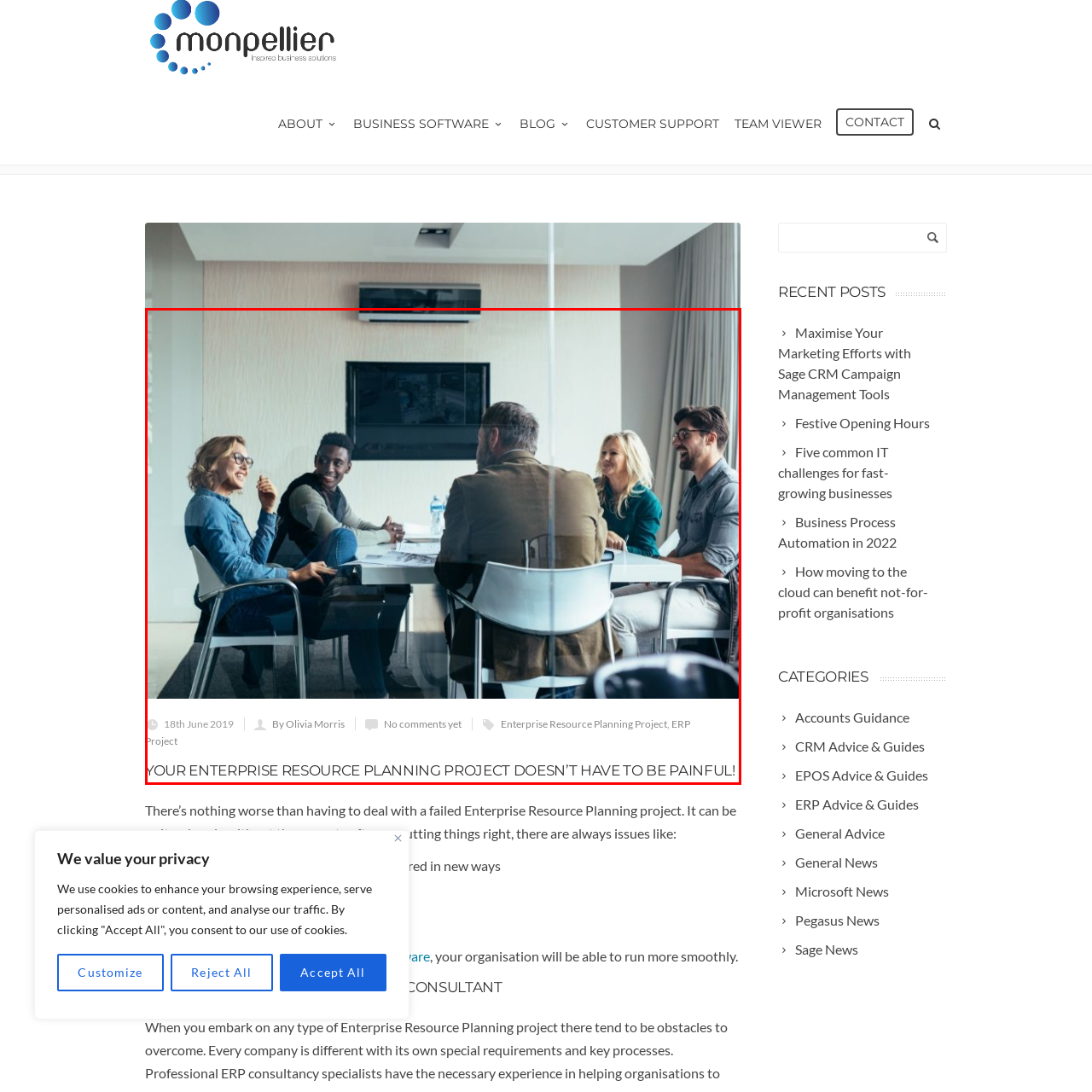Please review the portion of the image contained within the red boundary and provide a detailed answer to the subsequent question, referencing the image: What is displayed on the large screen in the background?

The large screen in the background suggests that they may be discussing data or visual presentations relevant to their ERP project, which is likely being displayed on the screen for the group to review and discuss.